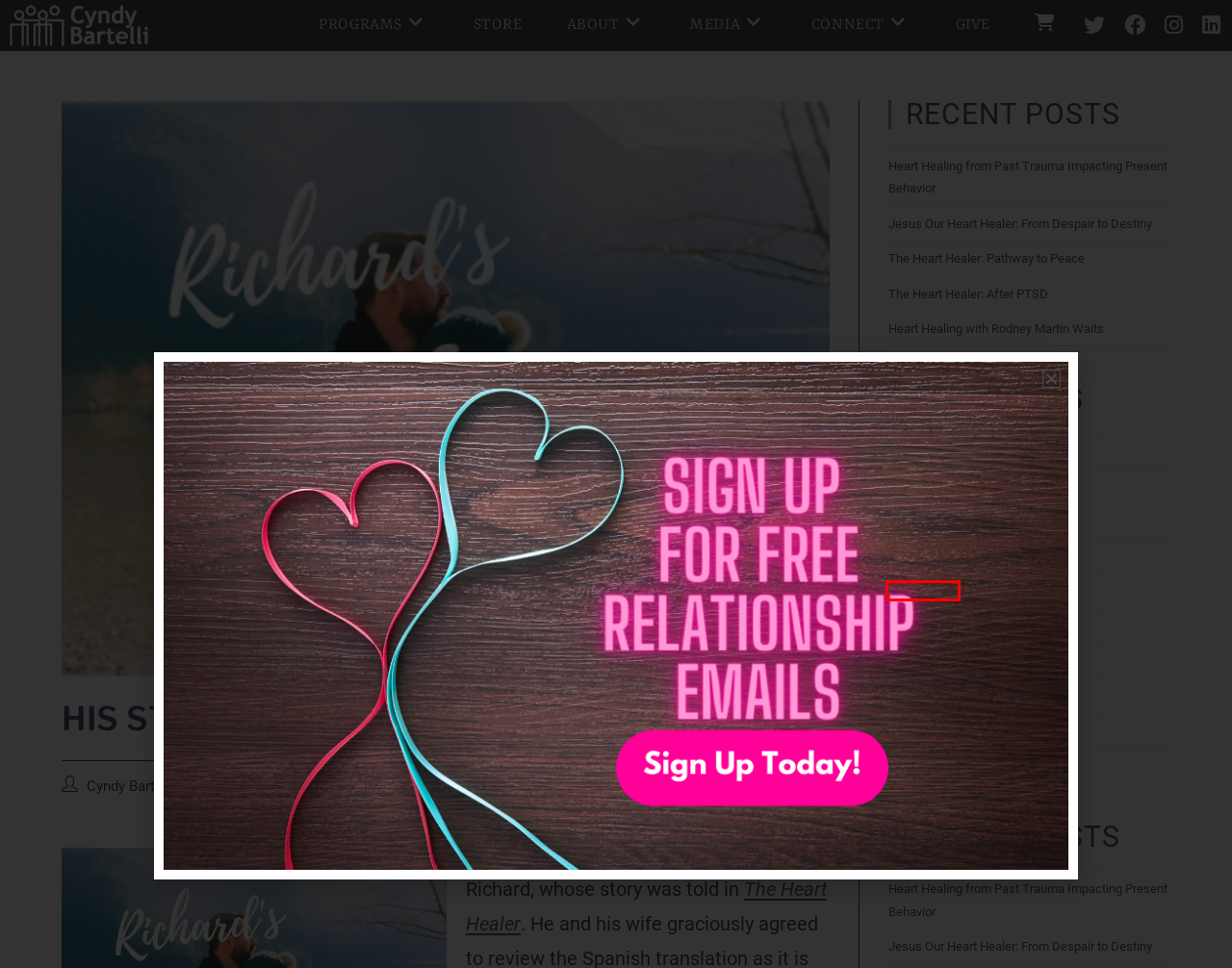Observe the provided screenshot of a webpage that has a red rectangle bounding box. Determine the webpage description that best matches the new webpage after clicking the element inside the red bounding box. Here are the candidates:
A. Uncategorized - Cyndy Bartelli
B. Connect - Cyndy Bartelli
C. Radio Series - Cyndy Bartelli
D. Hearts - Cyndy Bartelli
E. Podcasts - Cyndy Bartelli
F. Shop - Cyndy Bartelli
G. Random - Cyndy Bartelli
H. Jesus Our Heart Healer: From Despair to Destiny - Cyndy Bartelli

C